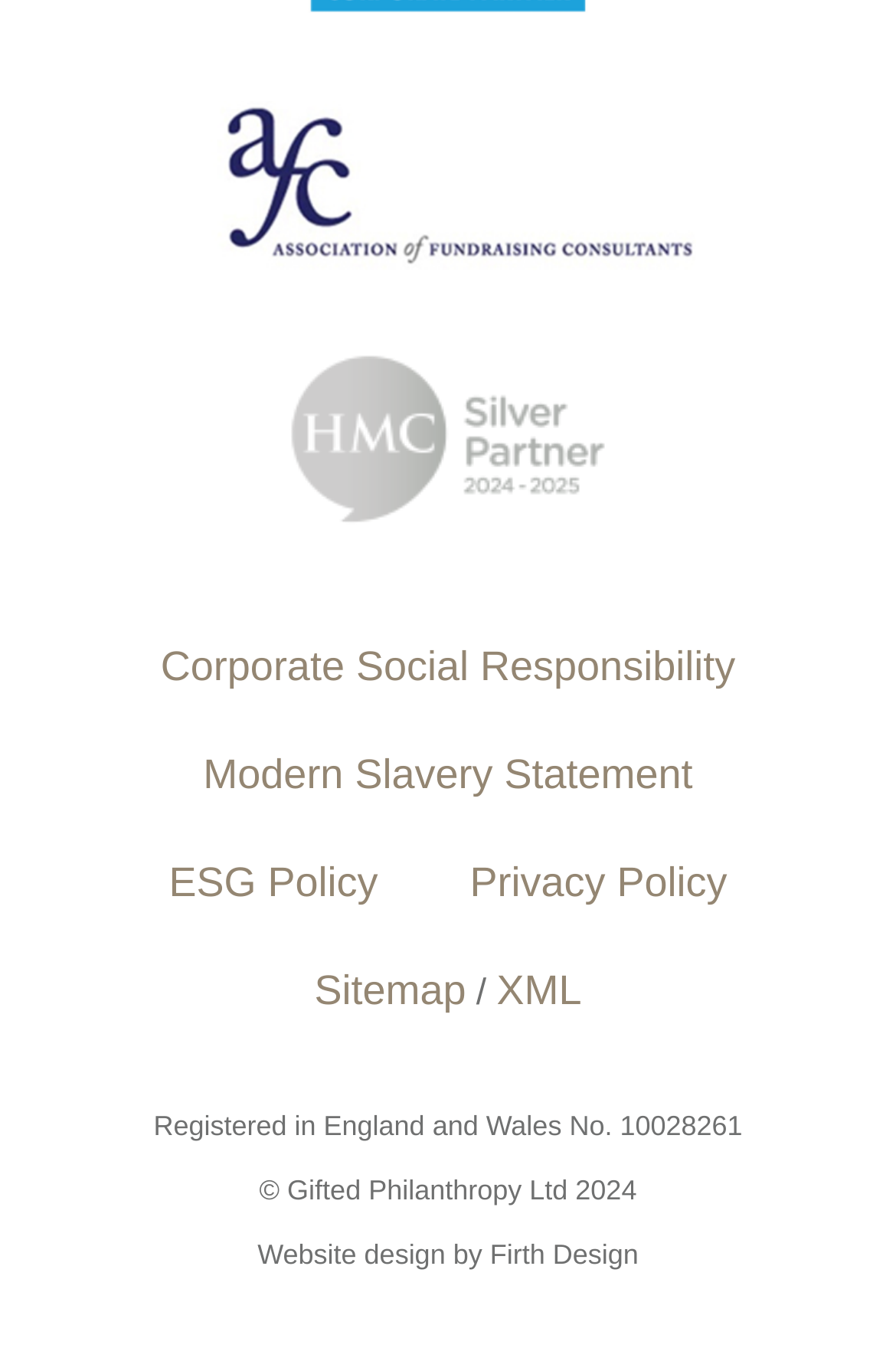How many images are there on the webpage?
Provide a short answer using one word or a brief phrase based on the image.

2